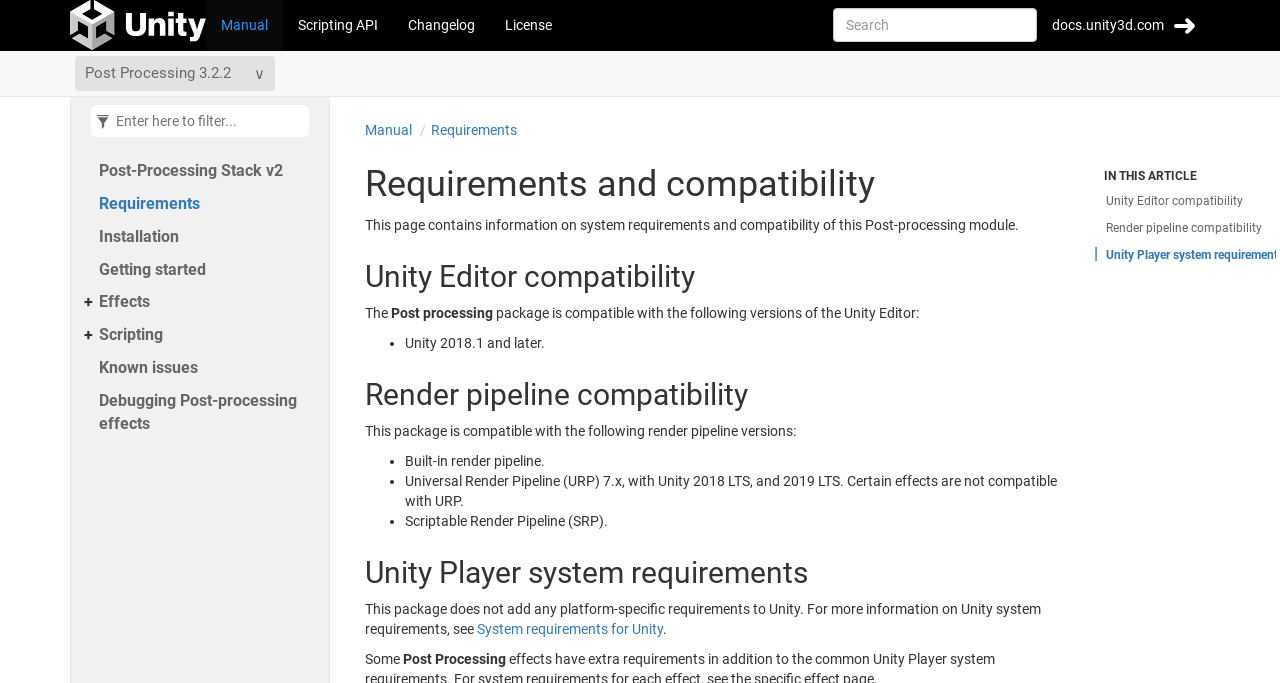Locate the bounding box coordinates of the clickable area needed to fulfill the instruction: "Check System requirements for Unity".

[0.373, 0.909, 0.518, 0.932]